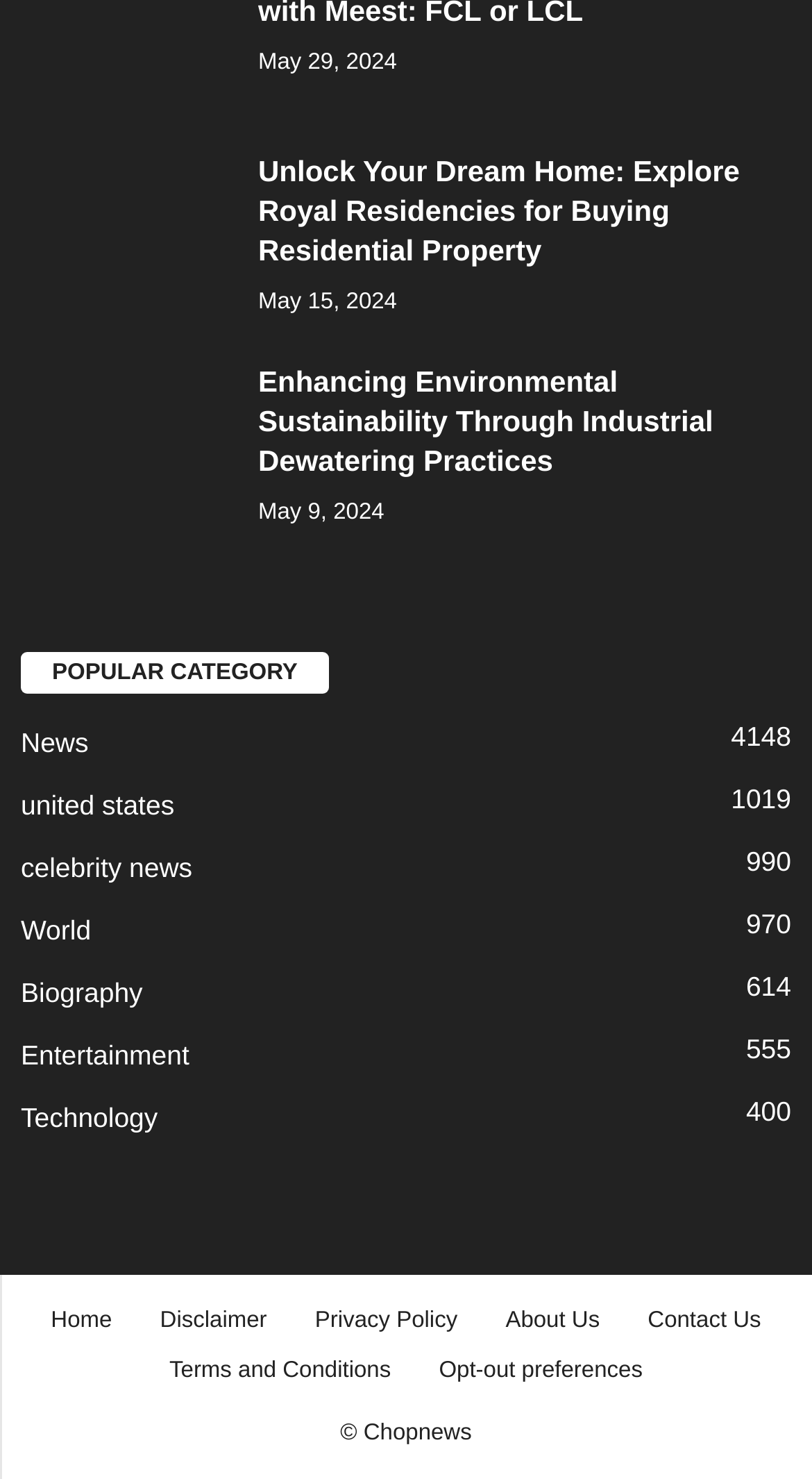What is the date of the latest article?
Refer to the image and provide a concise answer in one word or phrase.

May 29, 2024